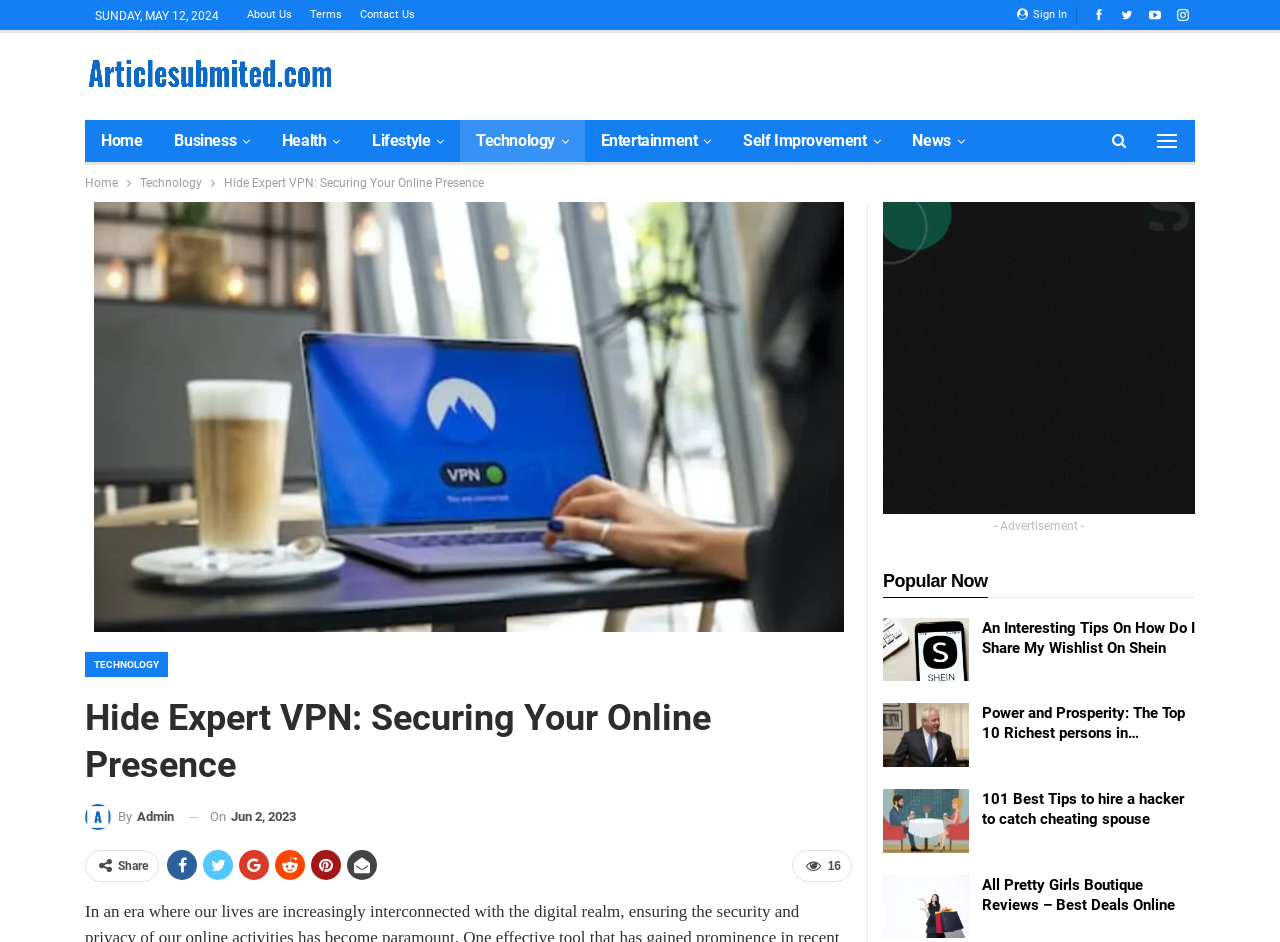Determine which piece of text is the heading of the webpage and provide it.

Hide Expert VPN: Securing Your Online Presence